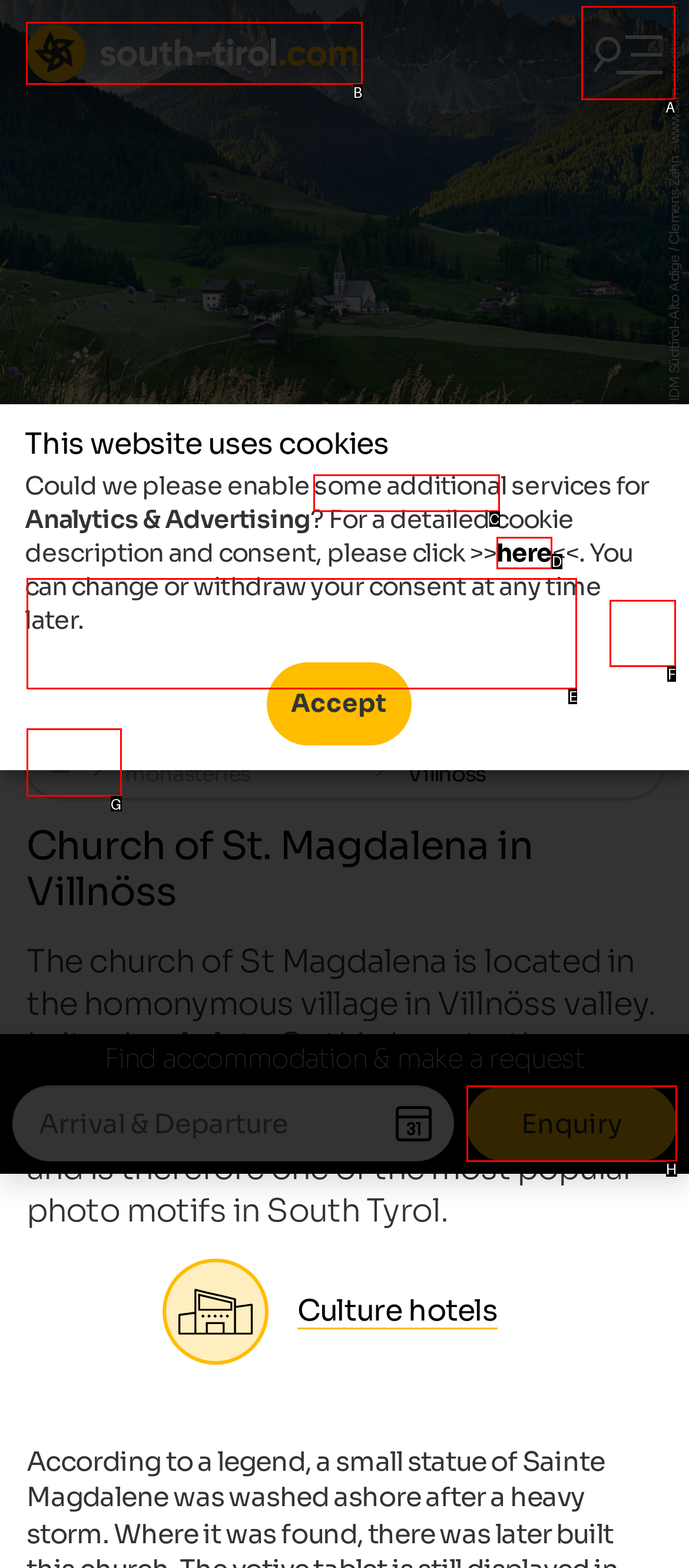Select the correct HTML element to complete the following task: Click on Holidays in South Tyrol
Provide the letter of the choice directly from the given options.

B